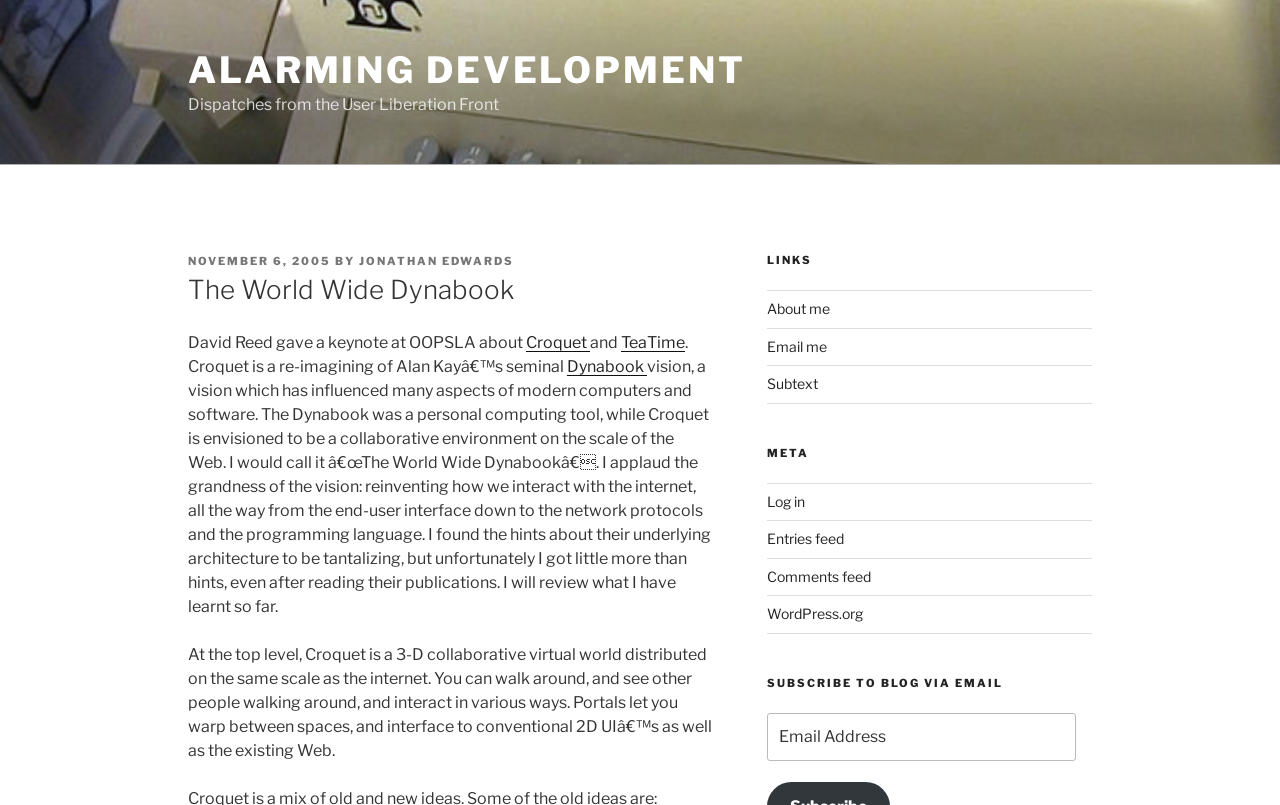Locate the UI element described as follows: "Call 662-844-3300". Return the bounding box coordinates as four float numbers between 0 and 1 in the order [left, top, right, bottom].

None